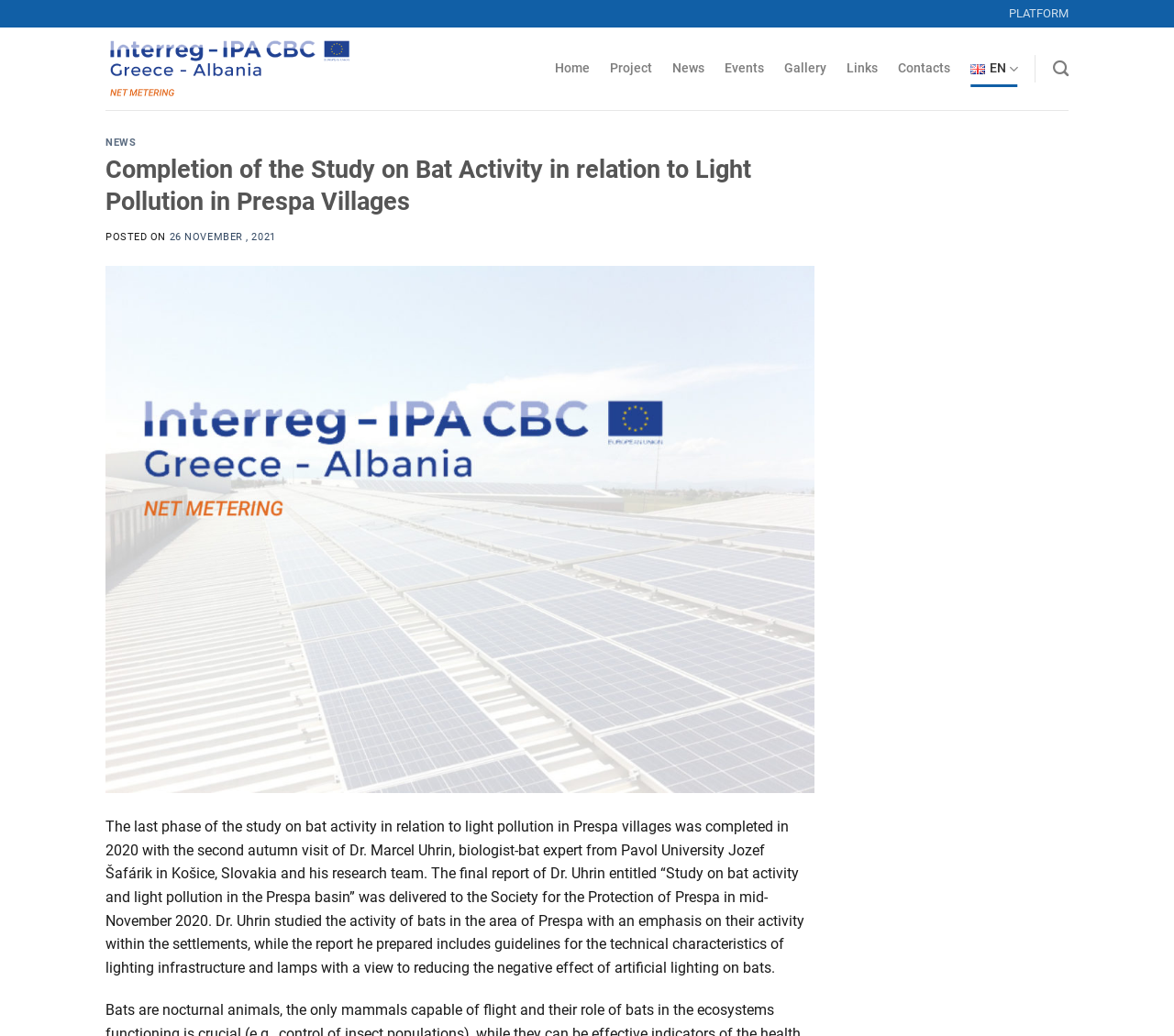Analyze the image and answer the question with as much detail as possible: 
What is the focus of the study in settlements?

The study focuses on the activity of bats within the settlements in Prespa villages, as mentioned in the webpage's content.